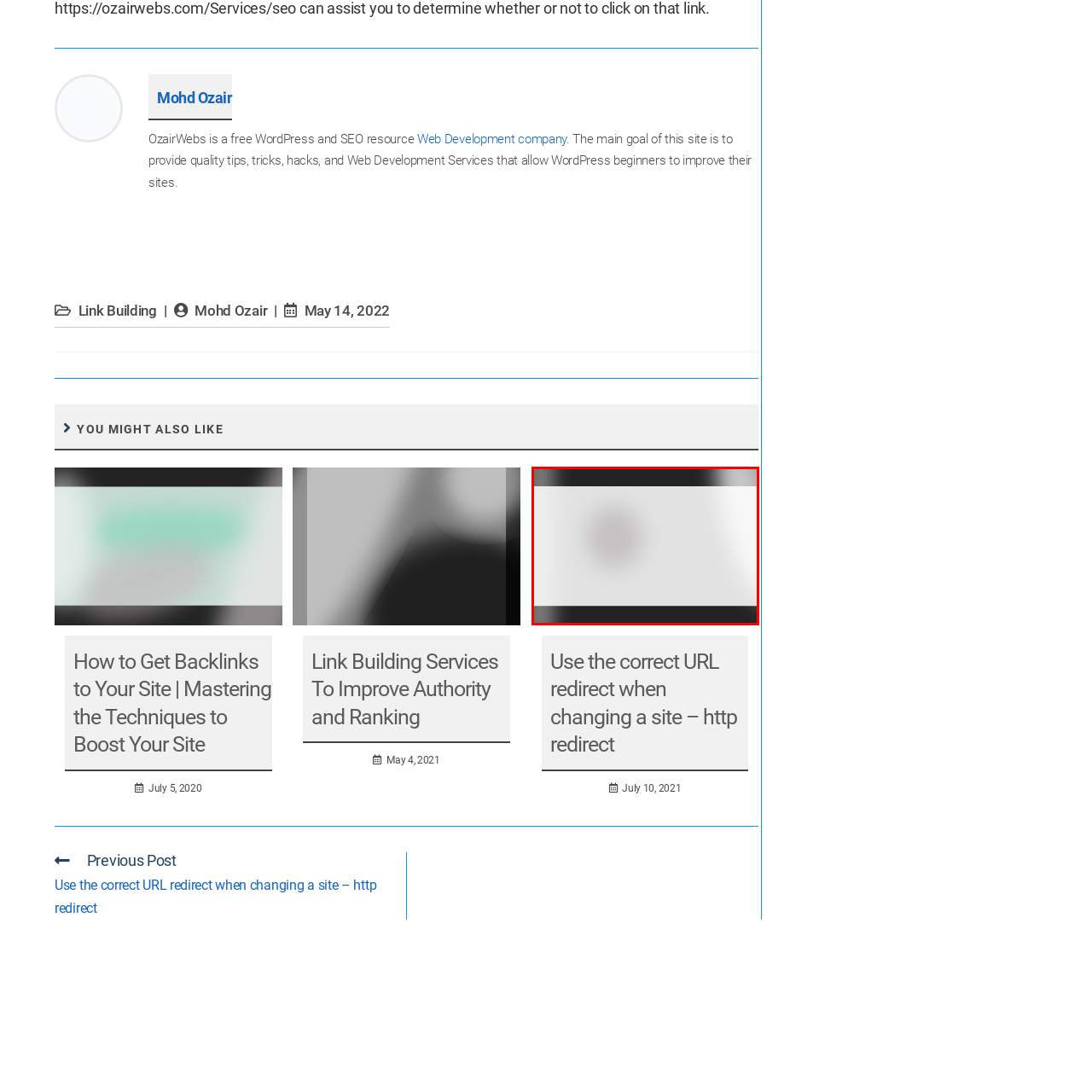Concentrate on the section within the teal border, What is the purpose of the visual? 
Provide a single word or phrase as your answer.

Visual entry point